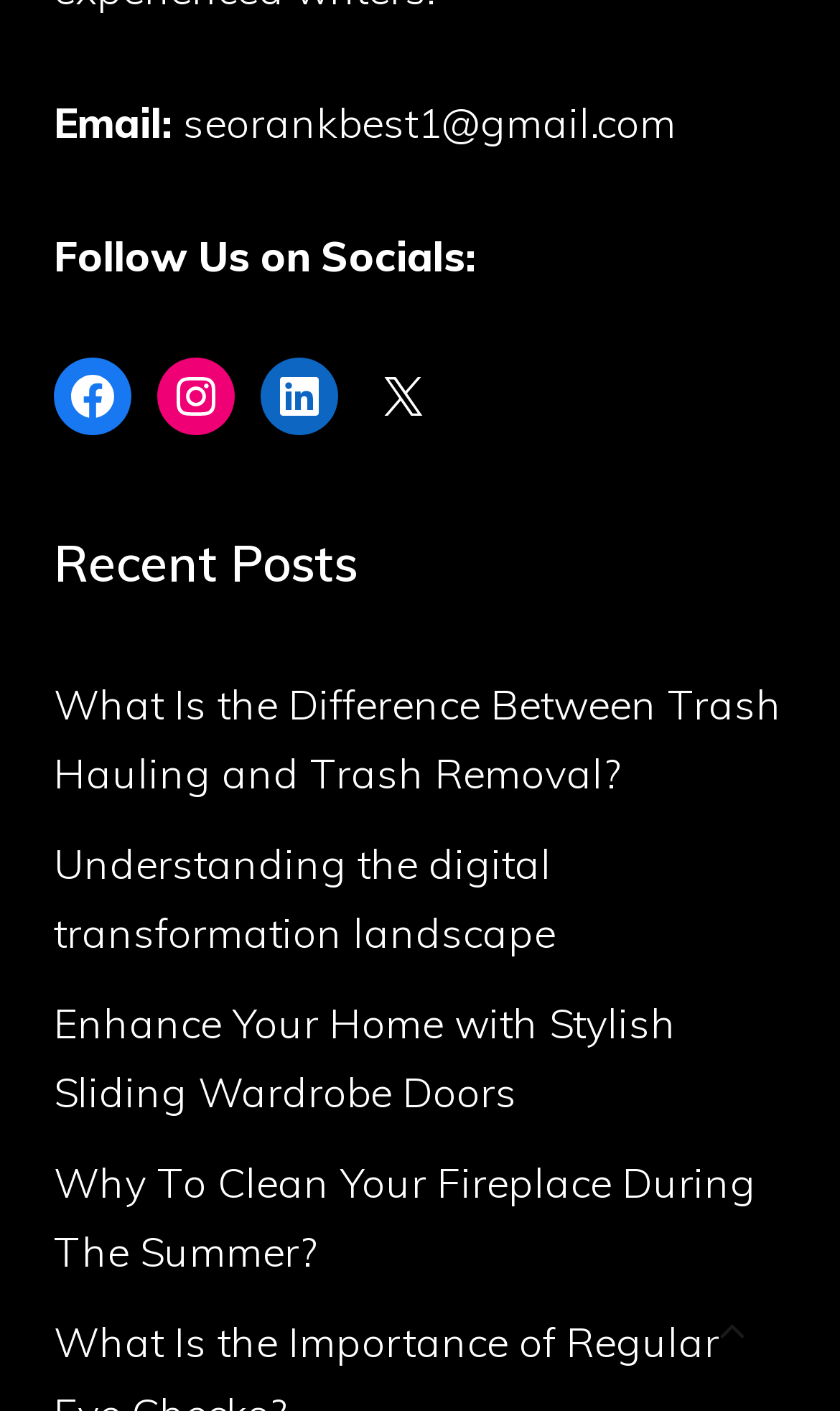Please find the bounding box coordinates for the clickable element needed to perform this instruction: "Contact us via email".

[0.218, 0.069, 0.805, 0.106]